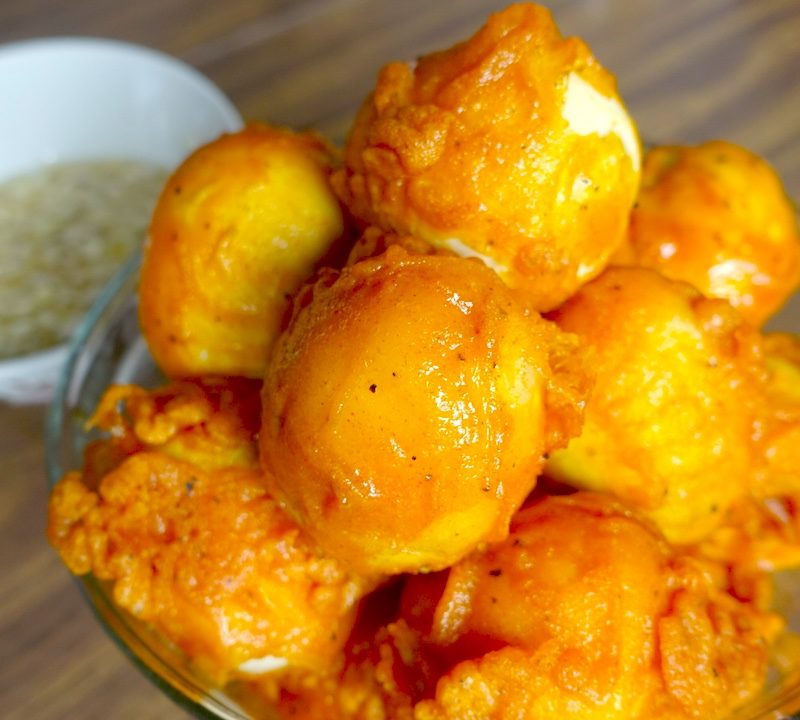Answer succinctly with a single word or phrase:
What is served alongside the Penoy Tokneneng?

Sweet dipping sauce